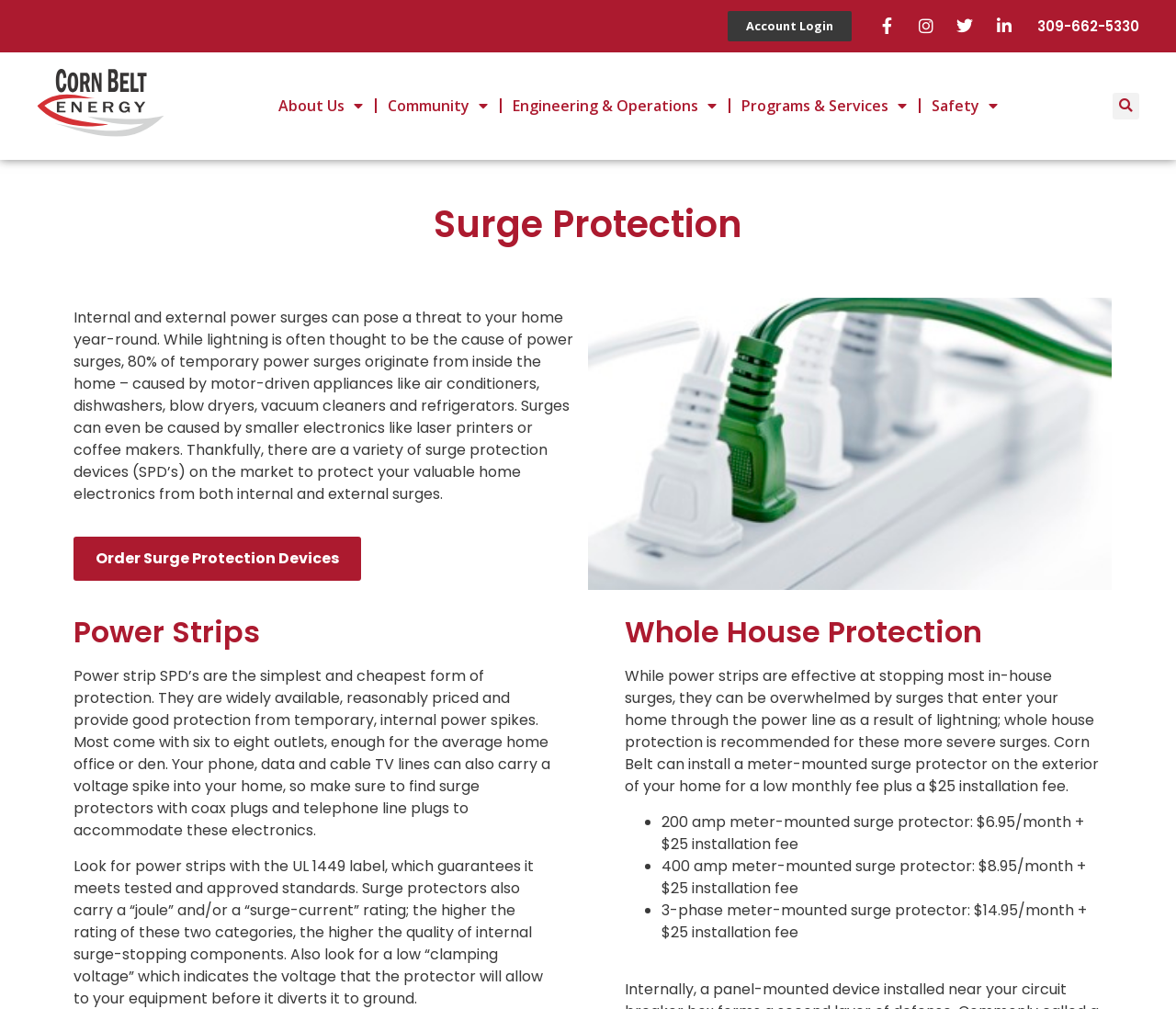Please identify the bounding box coordinates for the region that you need to click to follow this instruction: "Click on the 'Account Login' link".

[0.619, 0.011, 0.724, 0.041]